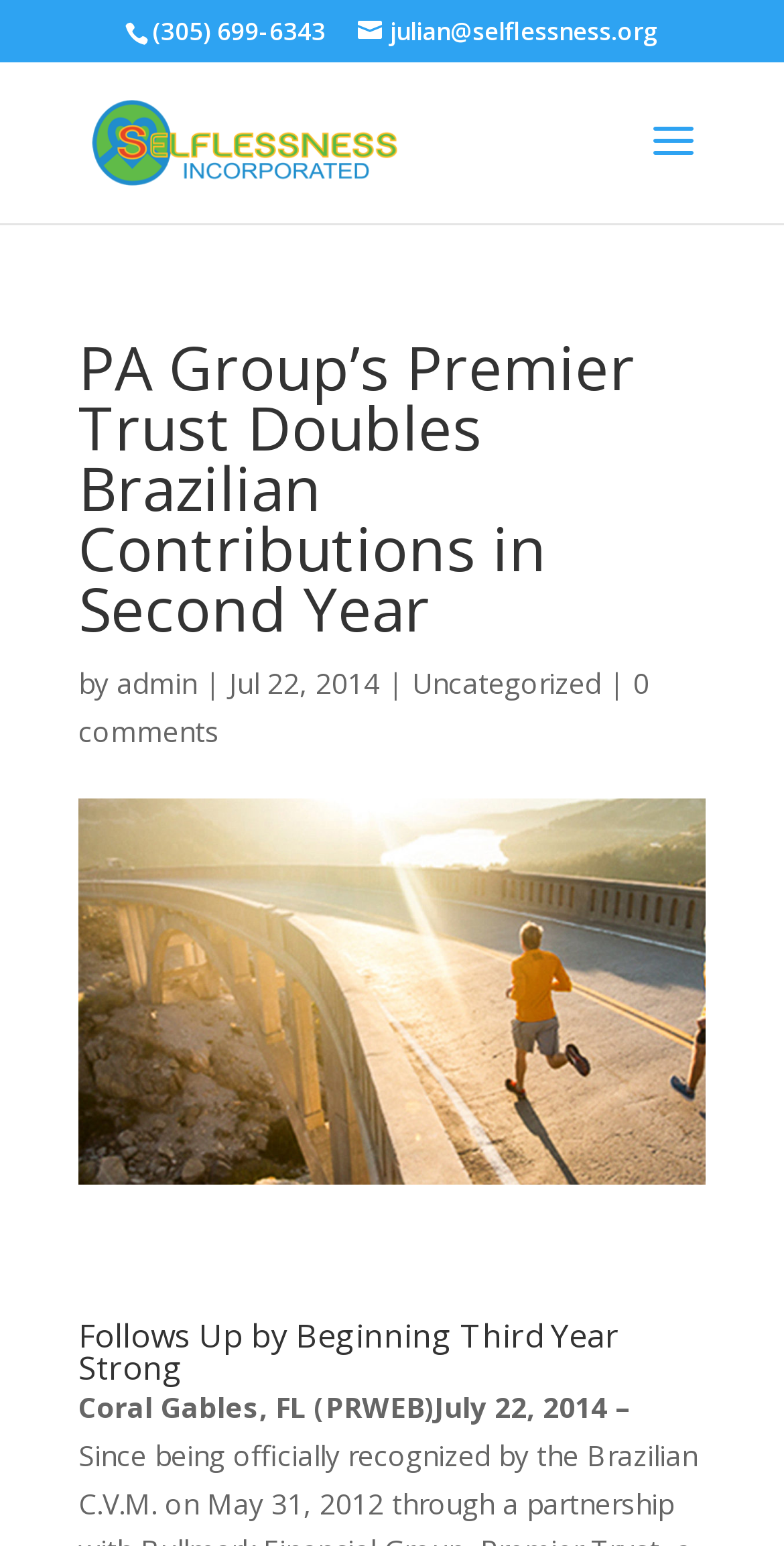Locate the UI element described as follows: "Uncategorized". Return the bounding box coordinates as four float numbers between 0 and 1 in the order [left, top, right, bottom].

[0.526, 0.429, 0.767, 0.454]